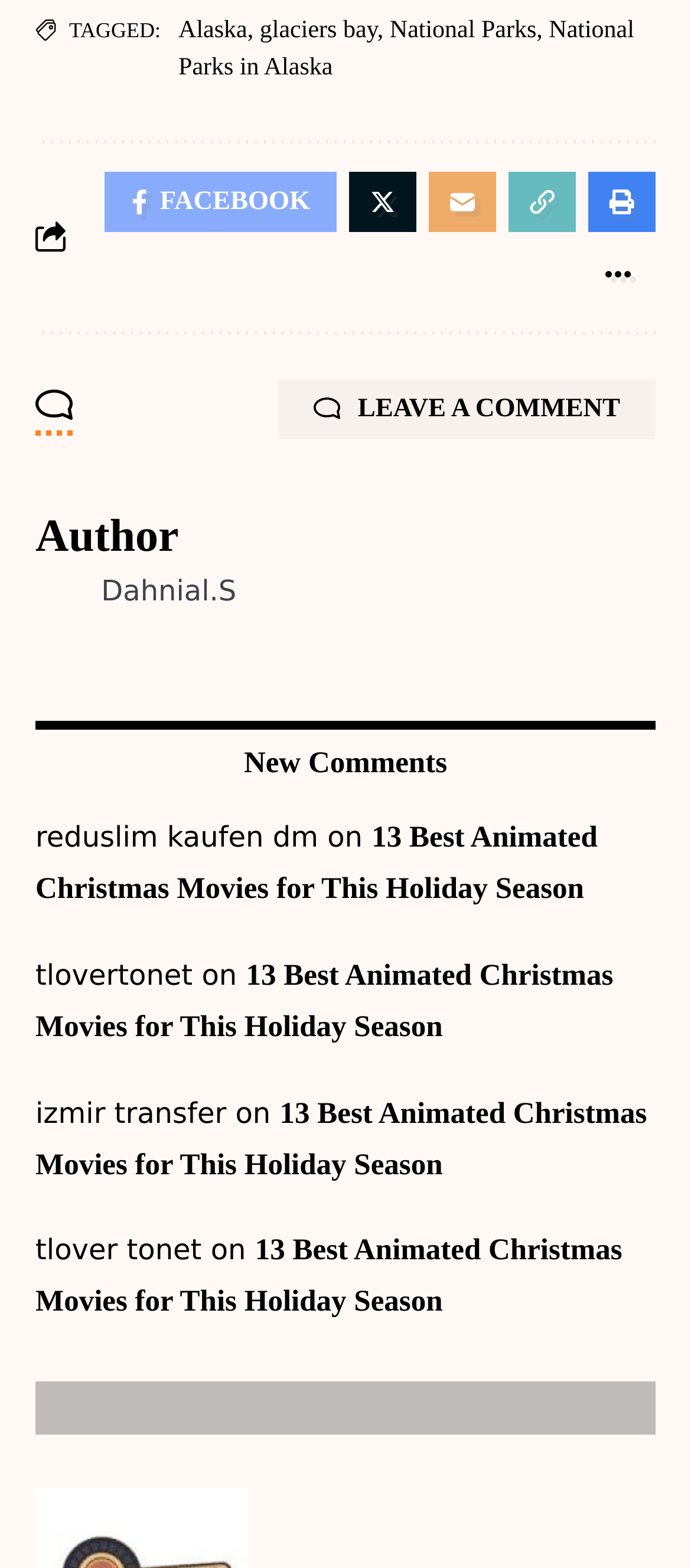Using the provided description Leave a comment, find the bounding box coordinates for the UI element. Provide the coordinates in (top-left x, top-left y, bottom-right x, bottom-right y) format, ensuring all values are between 0 and 1.

[0.402, 0.241, 0.949, 0.28]